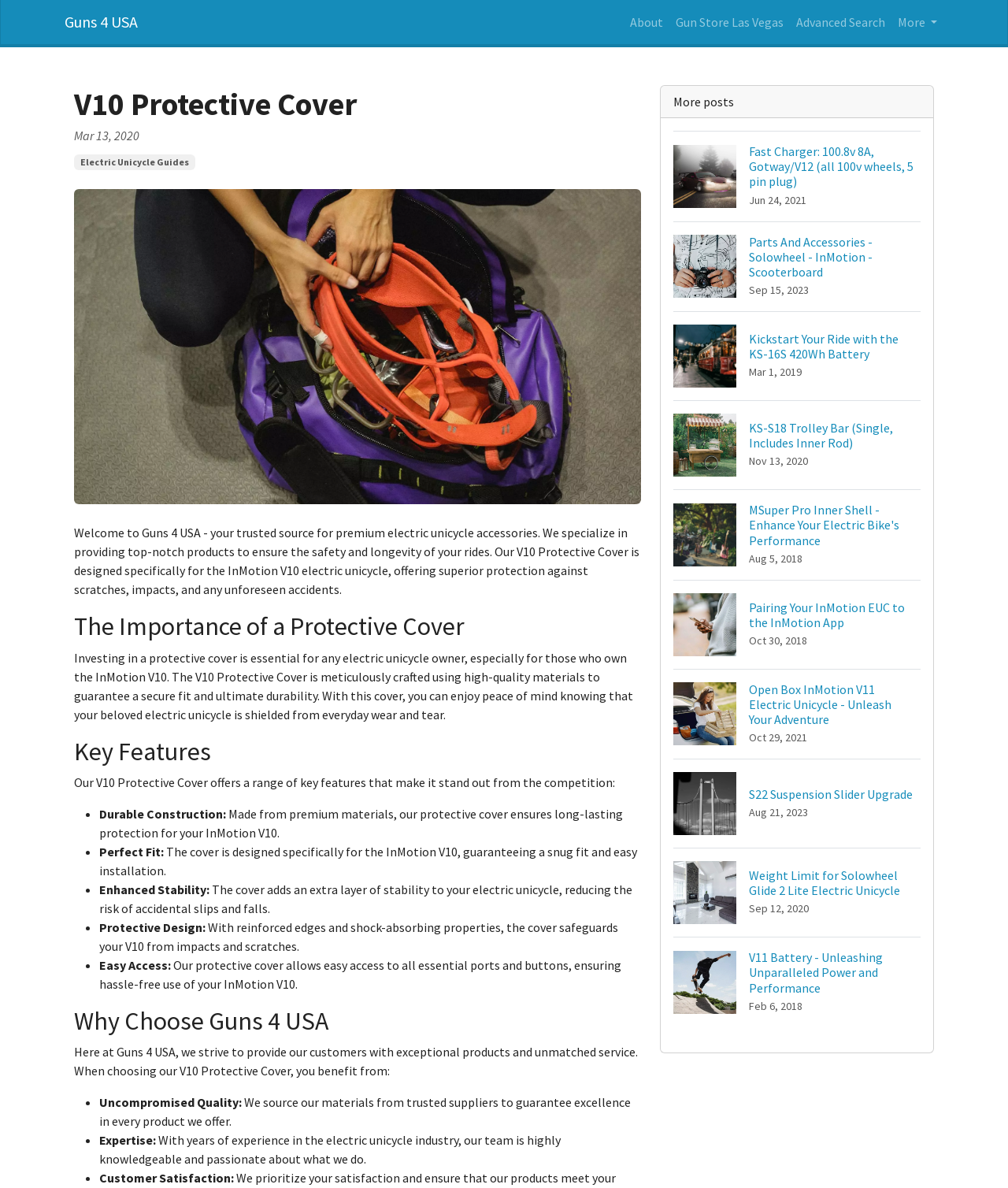Show the bounding box coordinates of the region that should be clicked to follow the instruction: "Click the 'Guns 4 USA' link."

[0.064, 0.005, 0.137, 0.032]